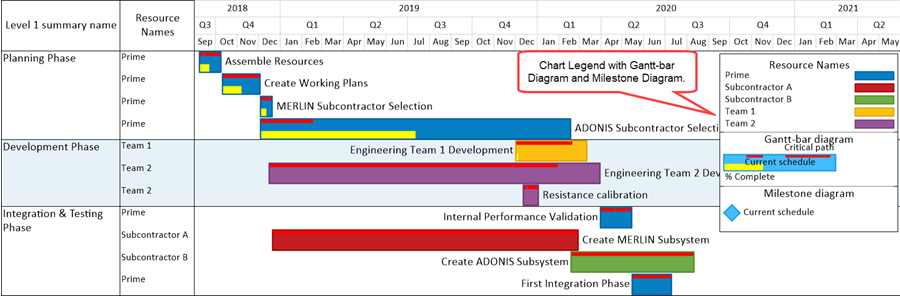What is the purpose of the legend in the chart?
Please provide a comprehensive answer to the question based on the webpage screenshot.

The legend in the chart serves to explain the significance of the color-coded bars and shapes used to denote different resource names, such as 'Prime', 'Subcontractor A', and 'Team 1', providing clarity on the project's progress and responsibilities.